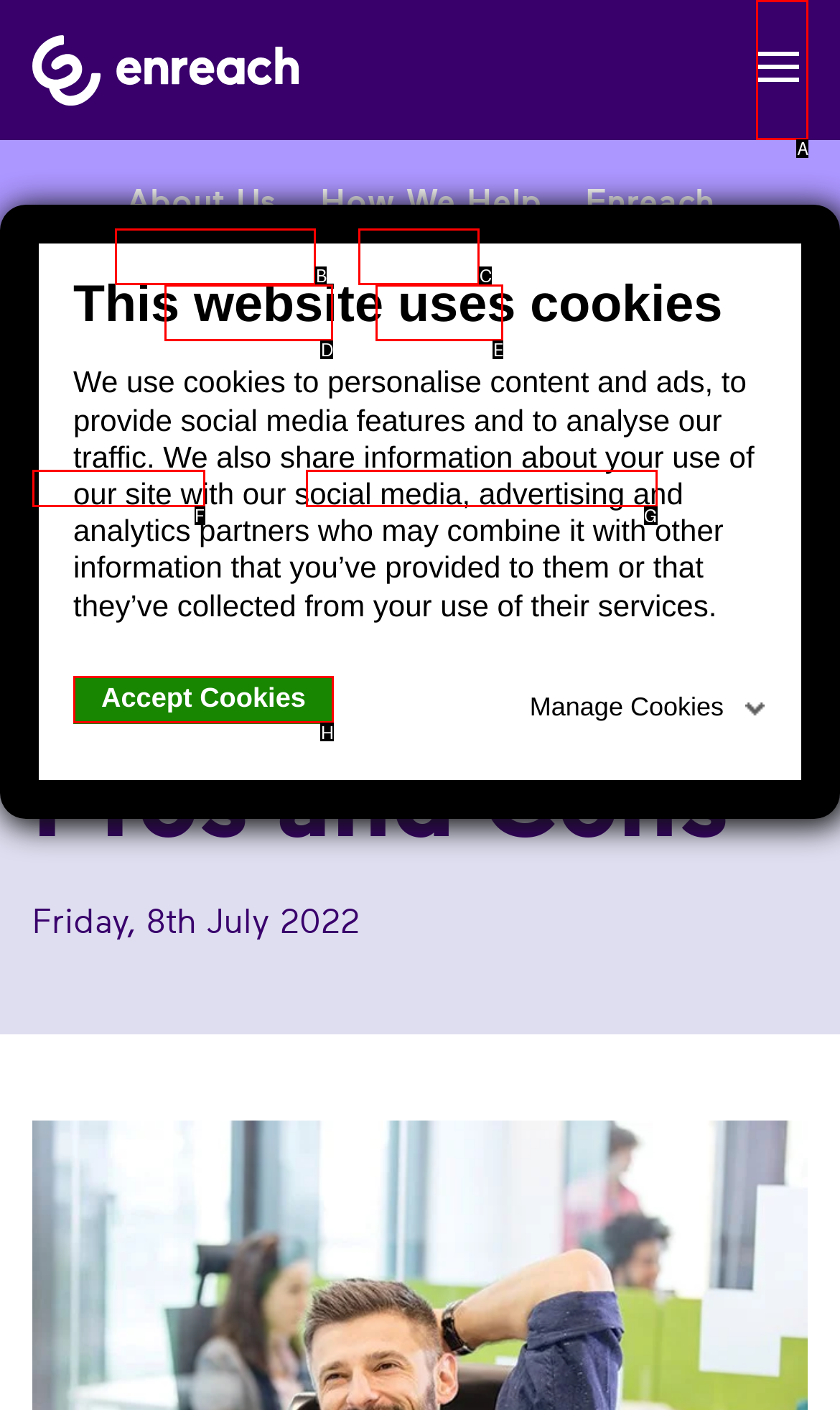Decide which letter you need to select to fulfill the task: Open menu
Answer with the letter that matches the correct option directly.

A